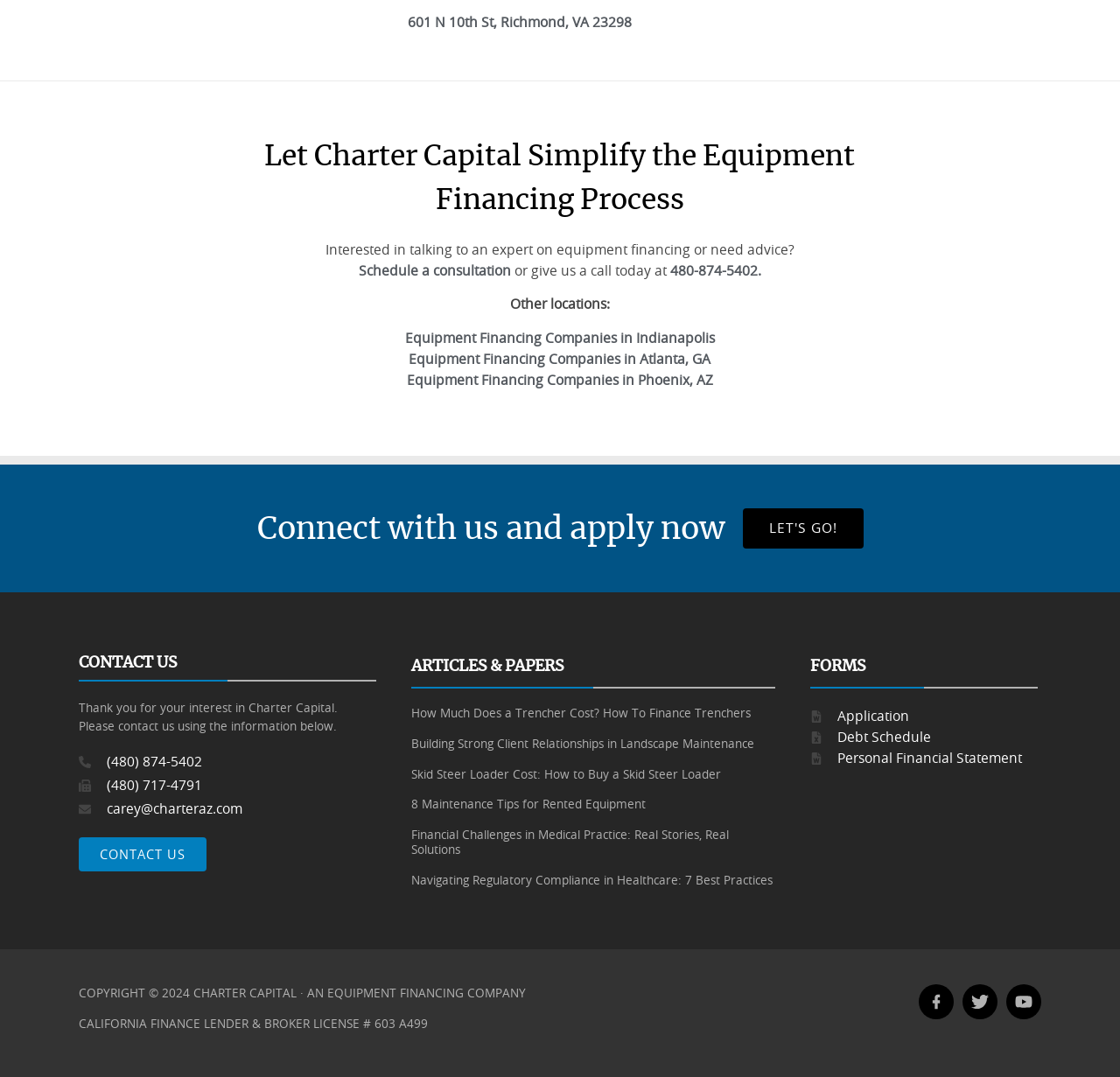What is the topic of the article 'How Much Does a Trencher Cost? How To Finance Trenchers'?
Deliver a detailed and extensive answer to the question.

I found the article by looking at the heading element with the text 'How Much Does a Trencher Cost? How To Finance Trenchers' under the section 'ARTICLES & PAPERS'. The topic of the article appears to be related to equipment financing.